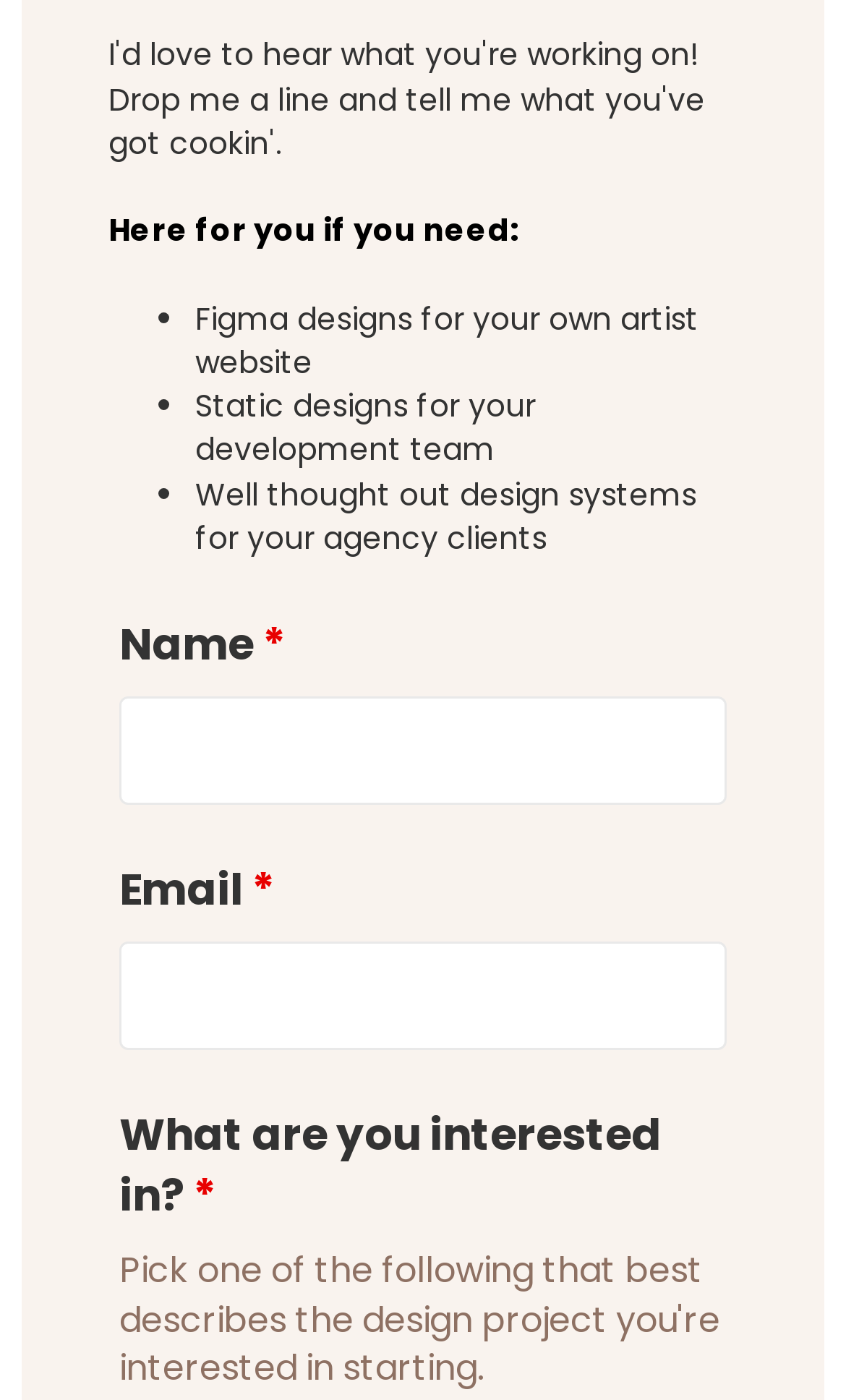Answer the question using only one word or a concise phrase: Is an email address required to submit the form?

Yes